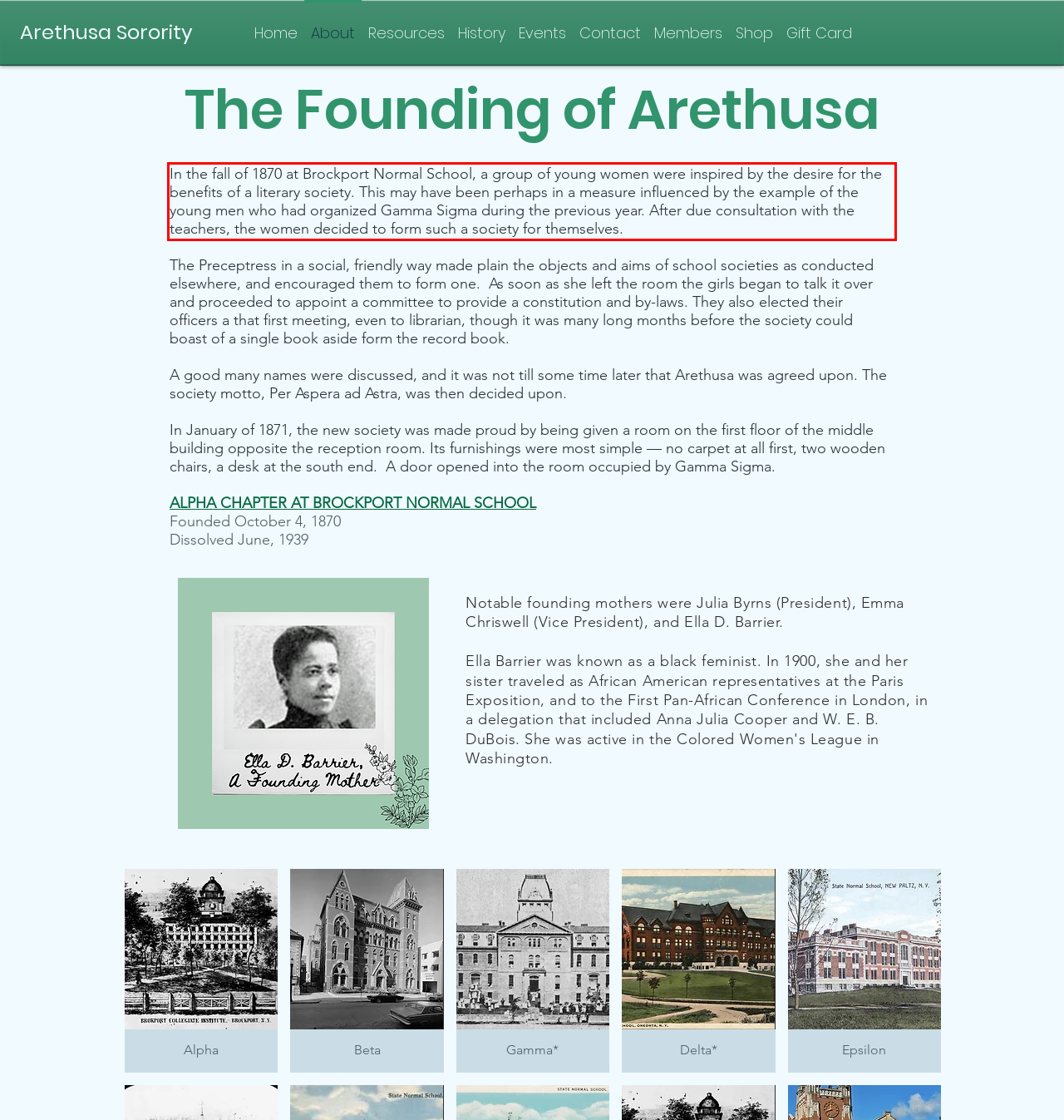There is a UI element on the webpage screenshot marked by a red bounding box. Extract and generate the text content from within this red box.

In the fall of 1870 at Brockport Normal School, a group of young women were inspired by the desire for the benefits of a literary society. This may have been perhaps in a measure influenced by the example of the young men who had organized Gamma Sigma during the previous year. After due consultation with the teachers, the women decided to form such a society for themselves.